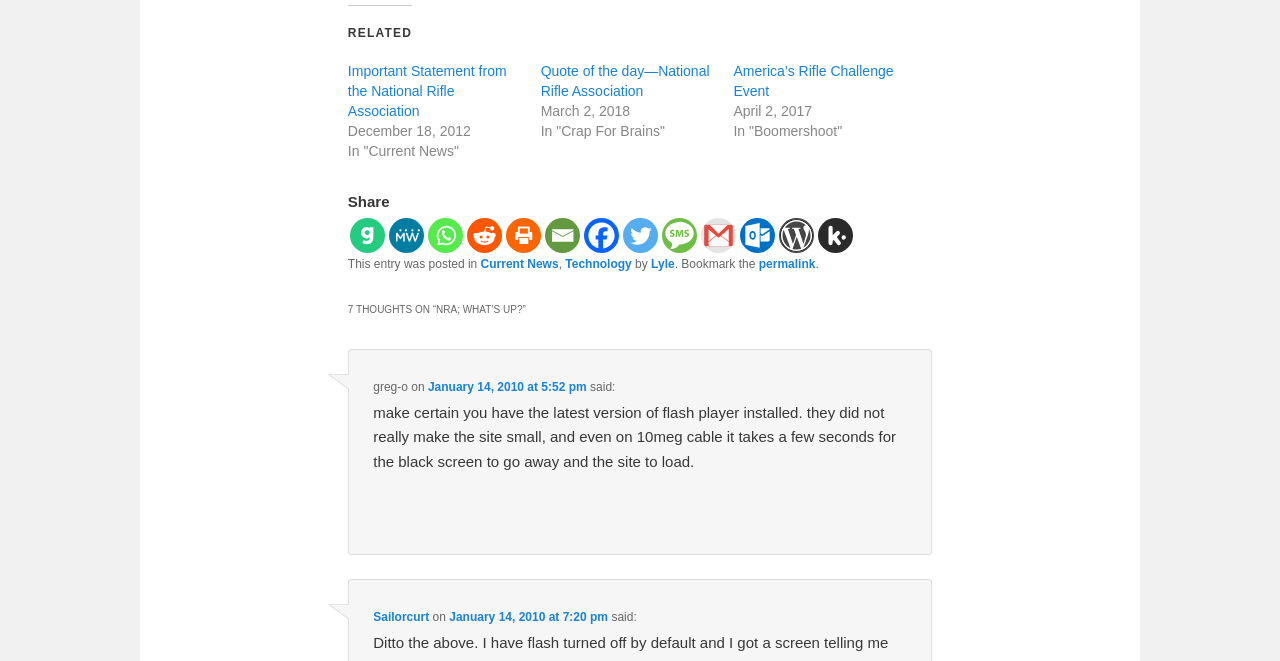Find the bounding box coordinates of the element to click in order to complete this instruction: "Read the article 'America’s Rifle Challenge Event'". The bounding box coordinates must be four float numbers between 0 and 1, denoted as [left, top, right, bottom].

[0.573, 0.096, 0.698, 0.15]